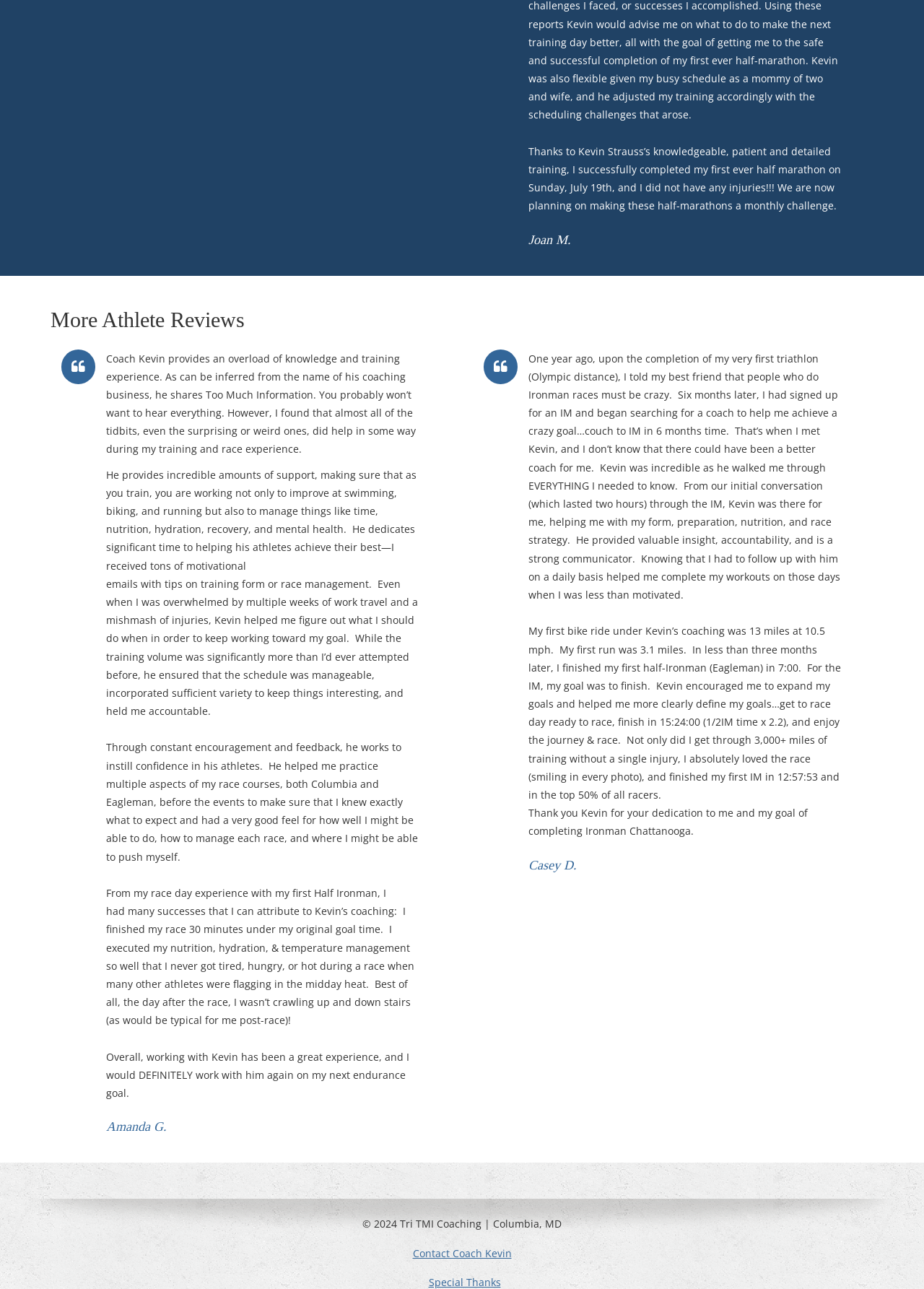What is the event mentioned in the second review?
Using the image, provide a detailed and thorough answer to the question.

The event mentioned in the second review is Ironman Chattanooga, which is mentioned in the text 'Thank you Kevin for your dedication to me and my goal of completing Ironman Chattanooga.'